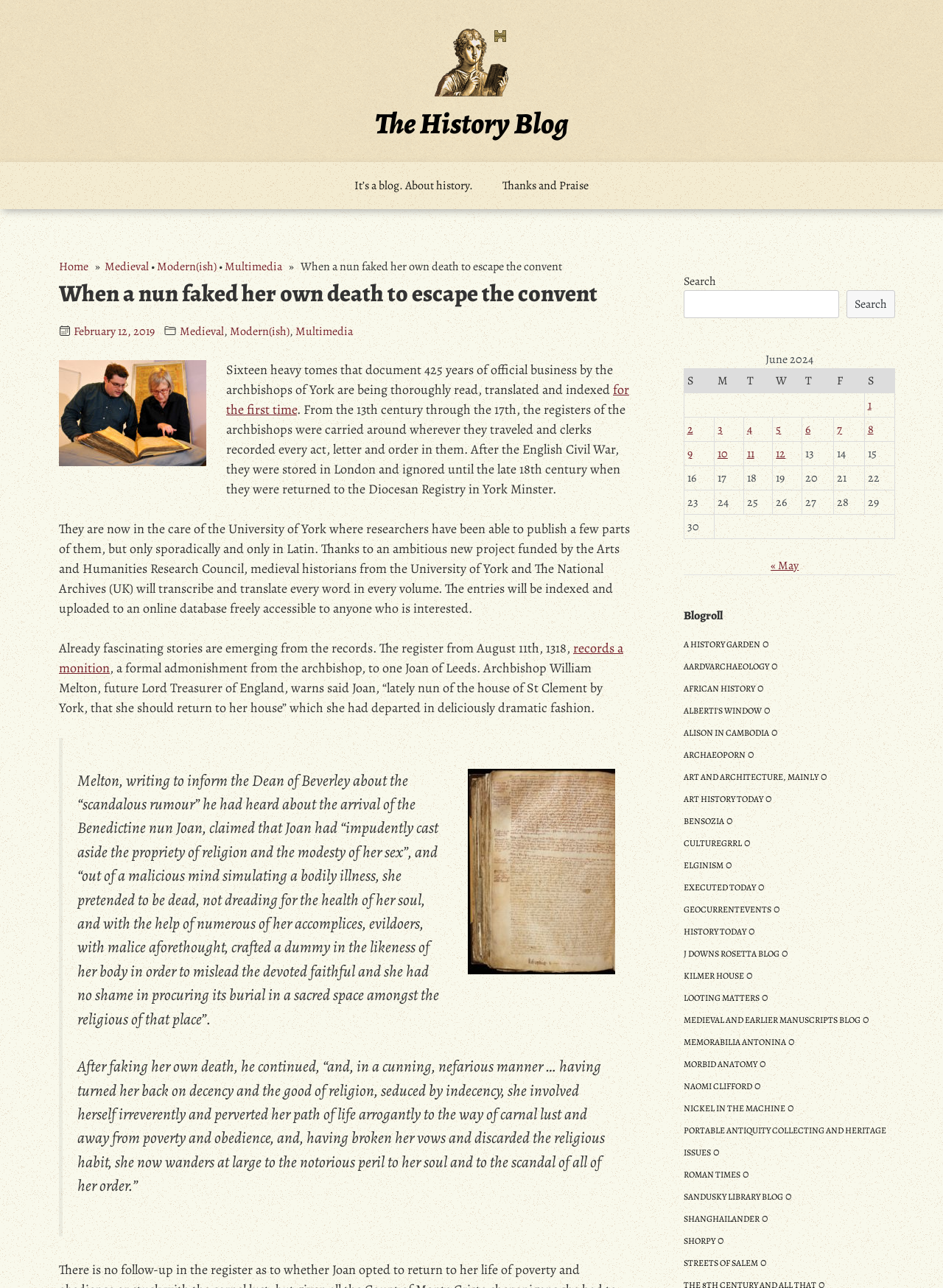What is the name of the archbishop who wrote to the Dean of Beverley?
Using the visual information, respond with a single word or phrase.

William Melton